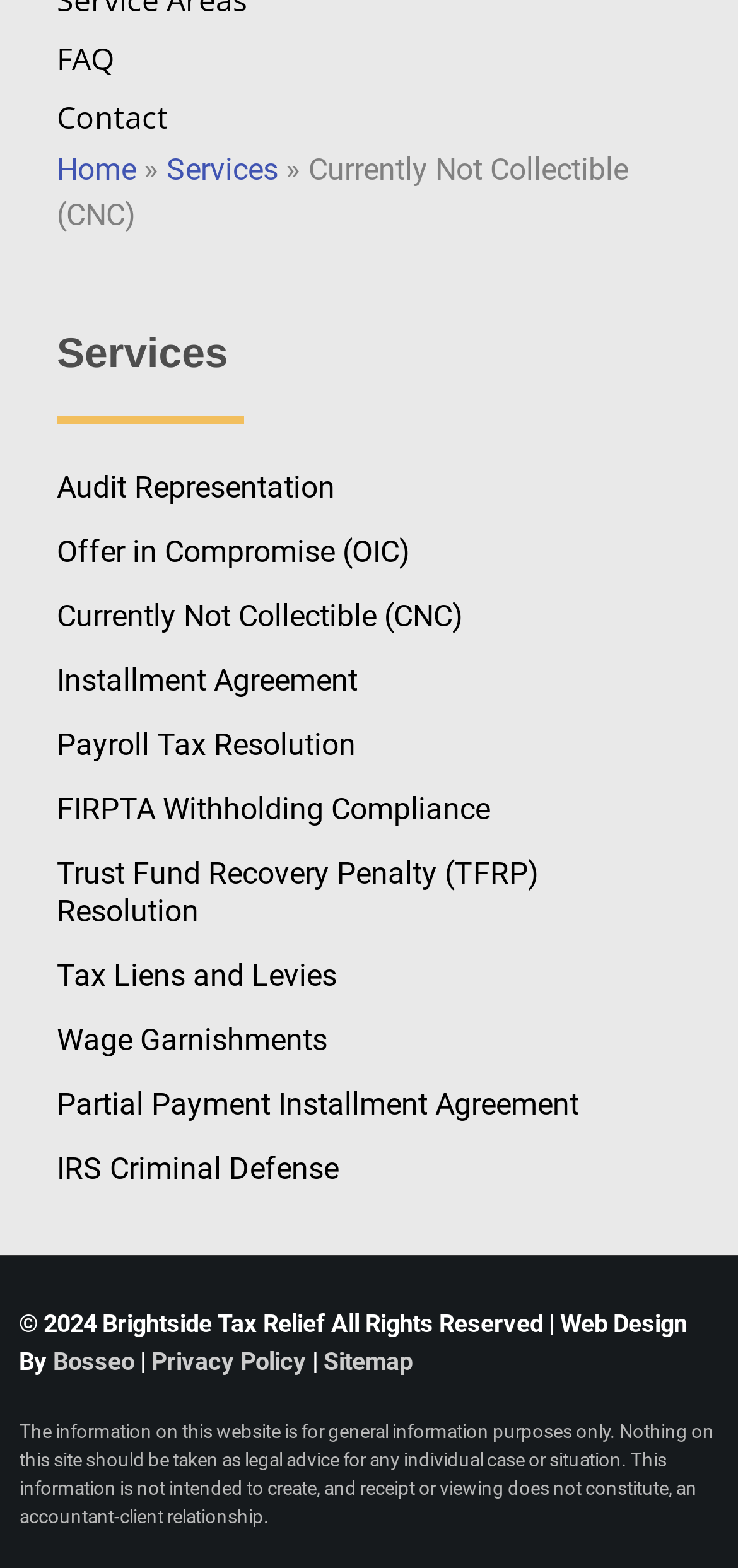Extract the bounding box for the UI element that matches this description: "Contact".

[0.077, 0.061, 0.923, 0.09]